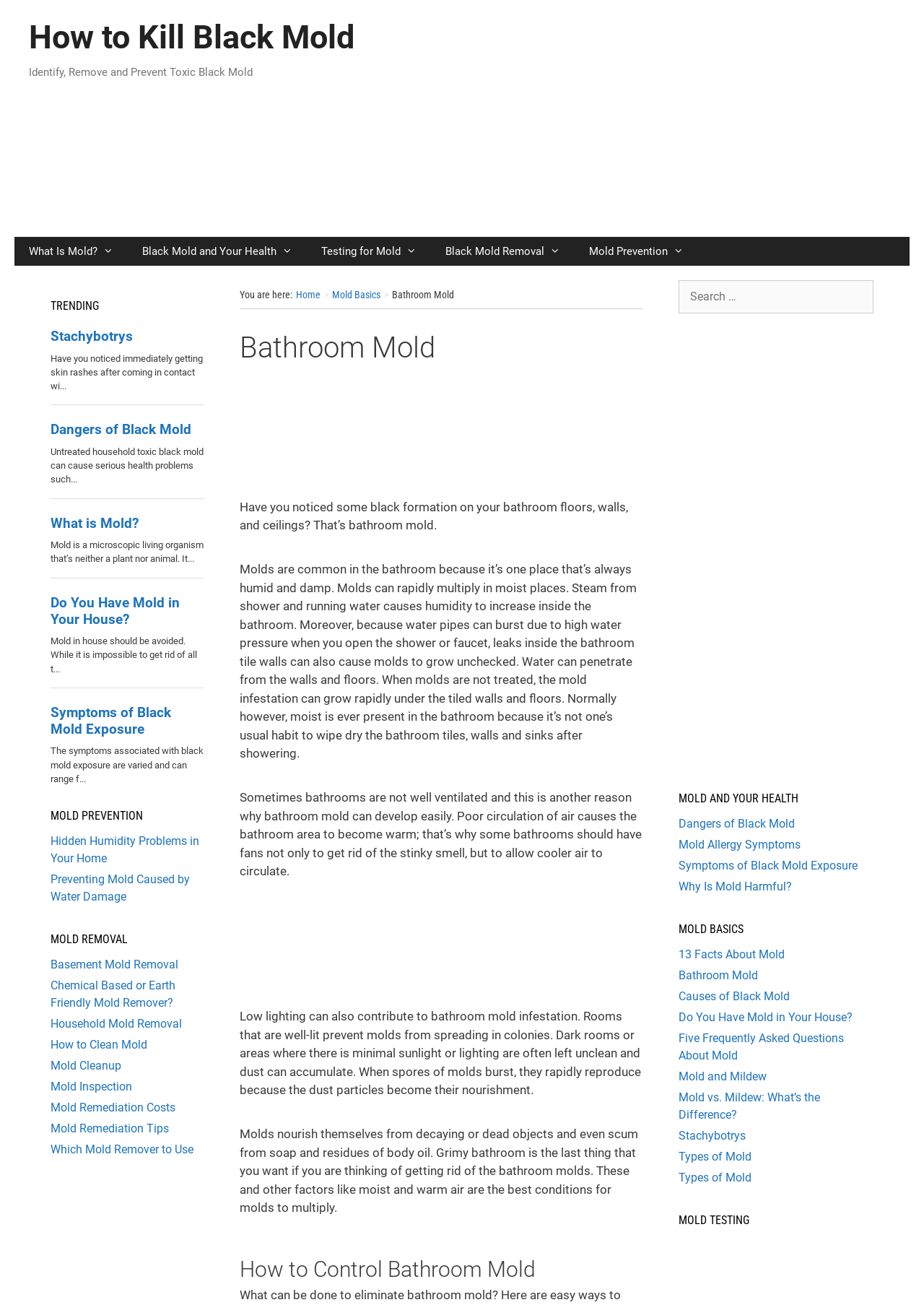Please identify the bounding box coordinates of the clickable area that will fulfill the following instruction: "Click on 'What Is Mold?'". The coordinates should be in the format of four float numbers between 0 and 1, i.e., [left, top, right, bottom].

[0.016, 0.181, 0.138, 0.203]